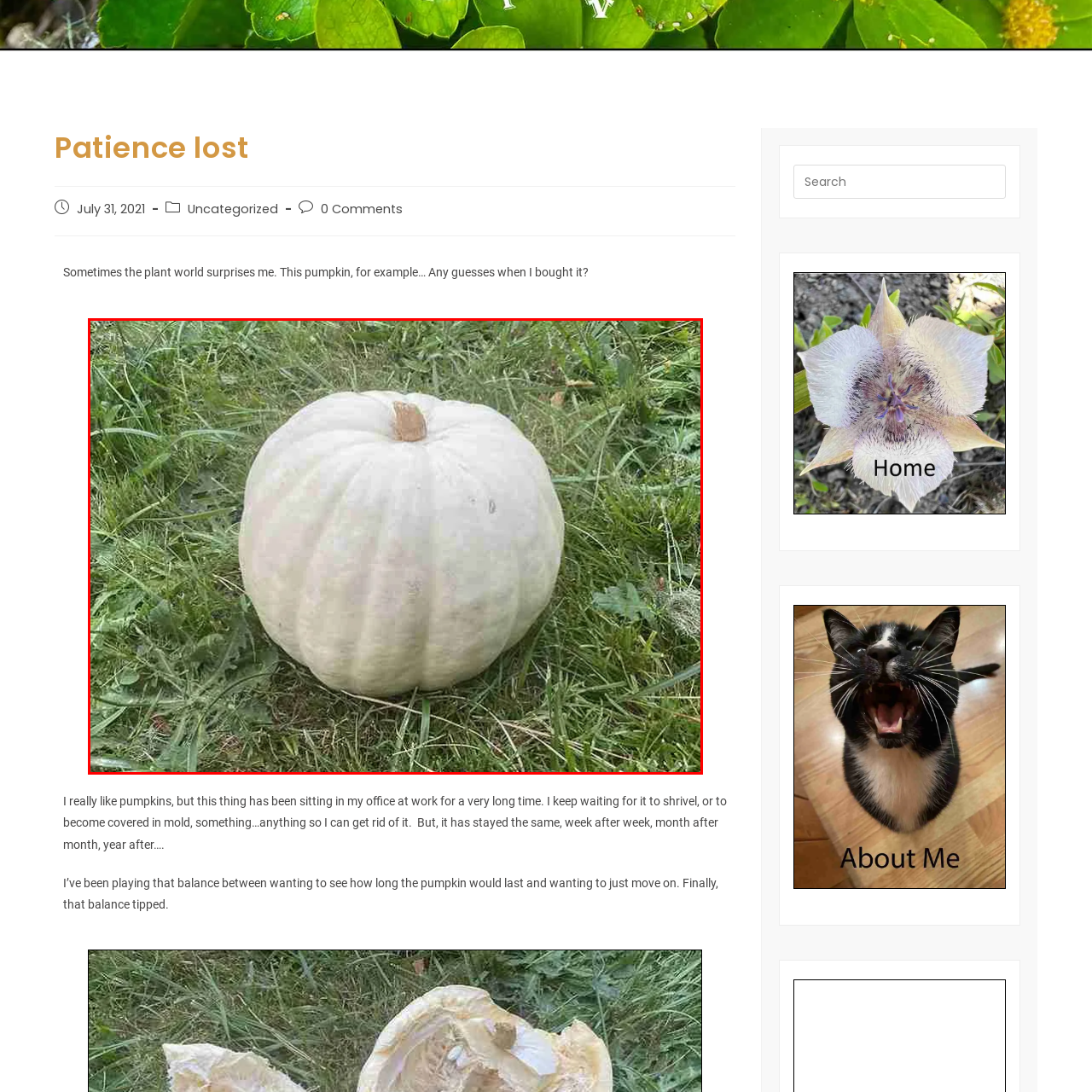Inspect the image contained by the red bounding box and answer the question with a single word or phrase:
What is protruding from the top of the pumpkin?

A small brown stem